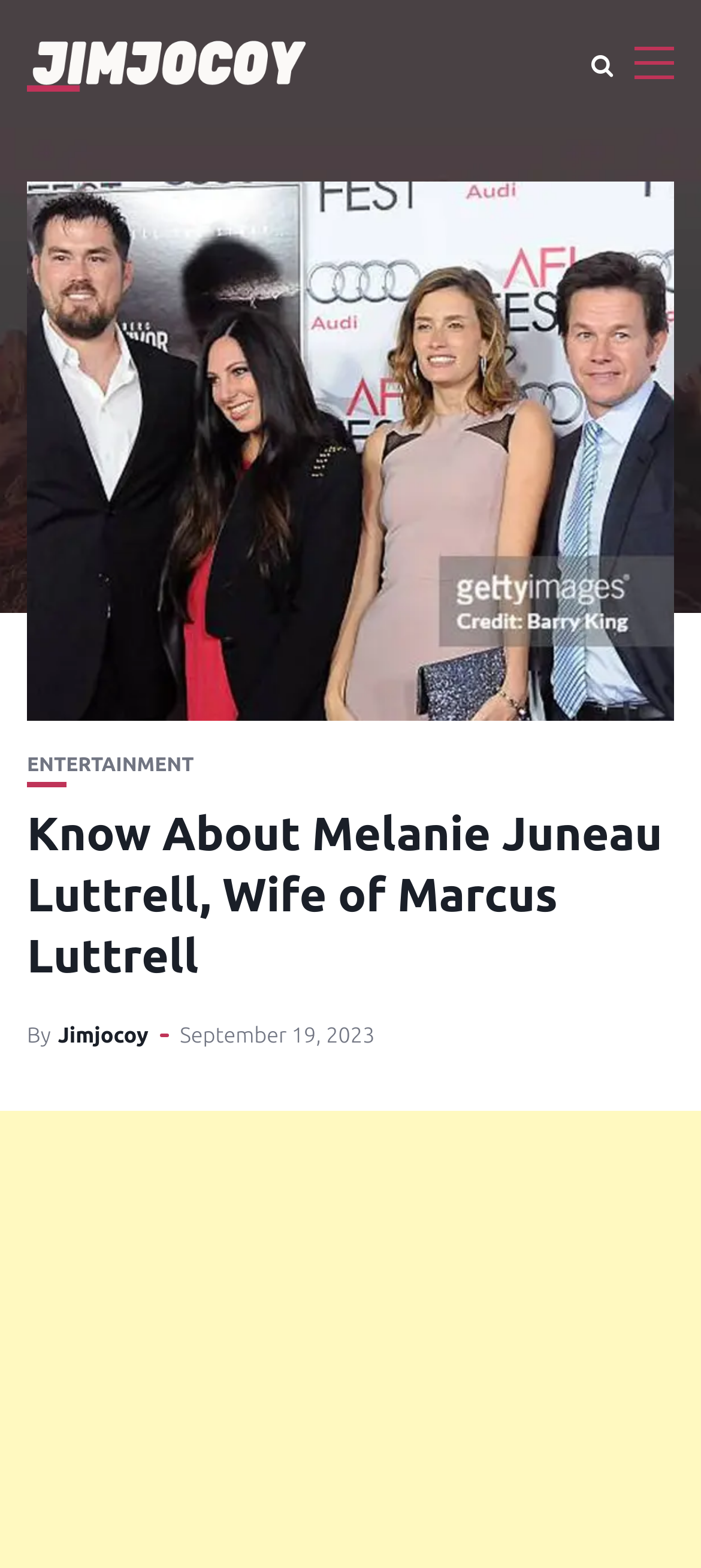Please respond to the question with a concise word or phrase:
What is the subject of the article?

Melanie Juneau Luttrell